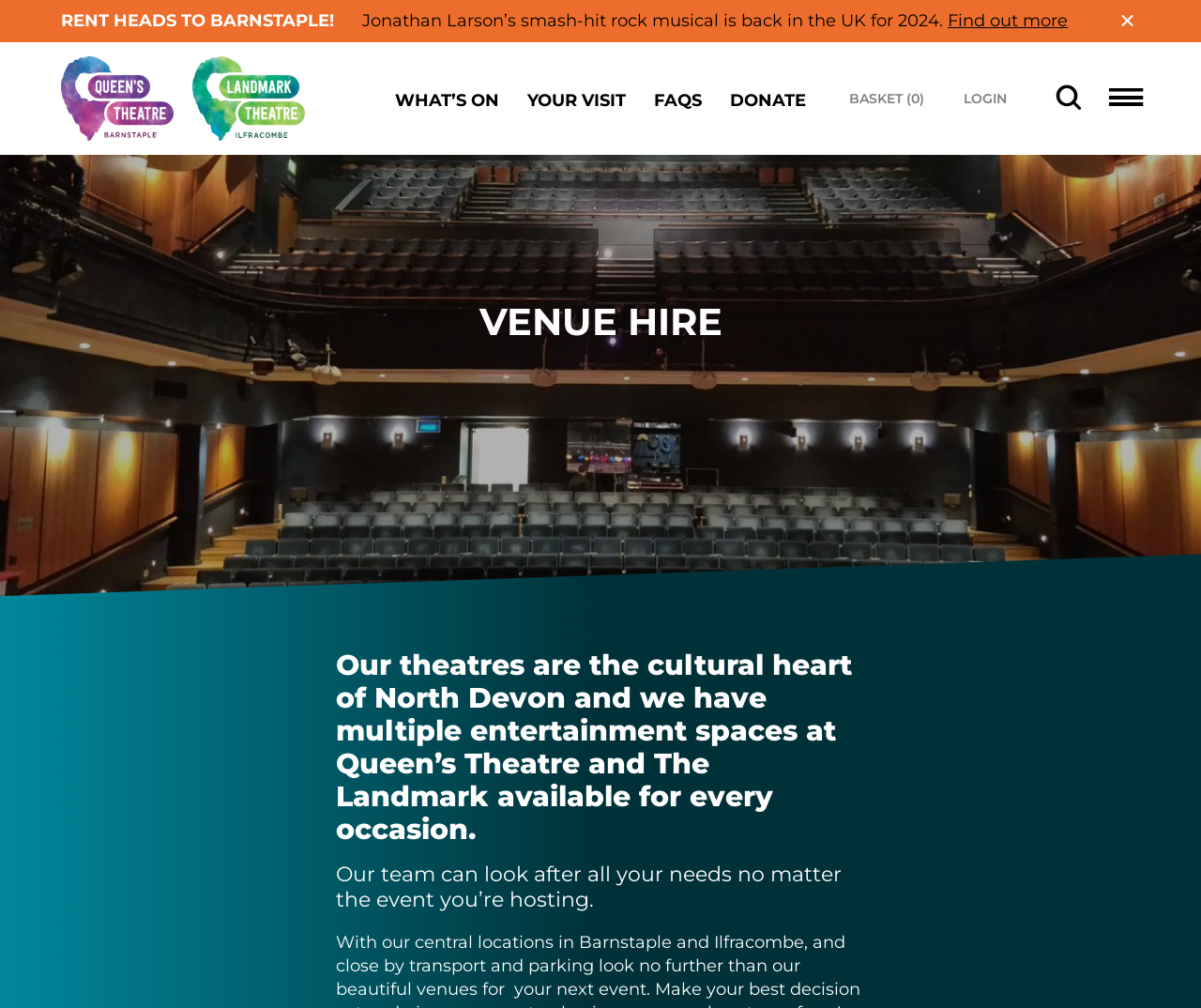Please identify the bounding box coordinates of the element that needs to be clicked to perform the following instruction: "Visit the WHAT'S ON page".

[0.329, 0.089, 0.416, 0.11]